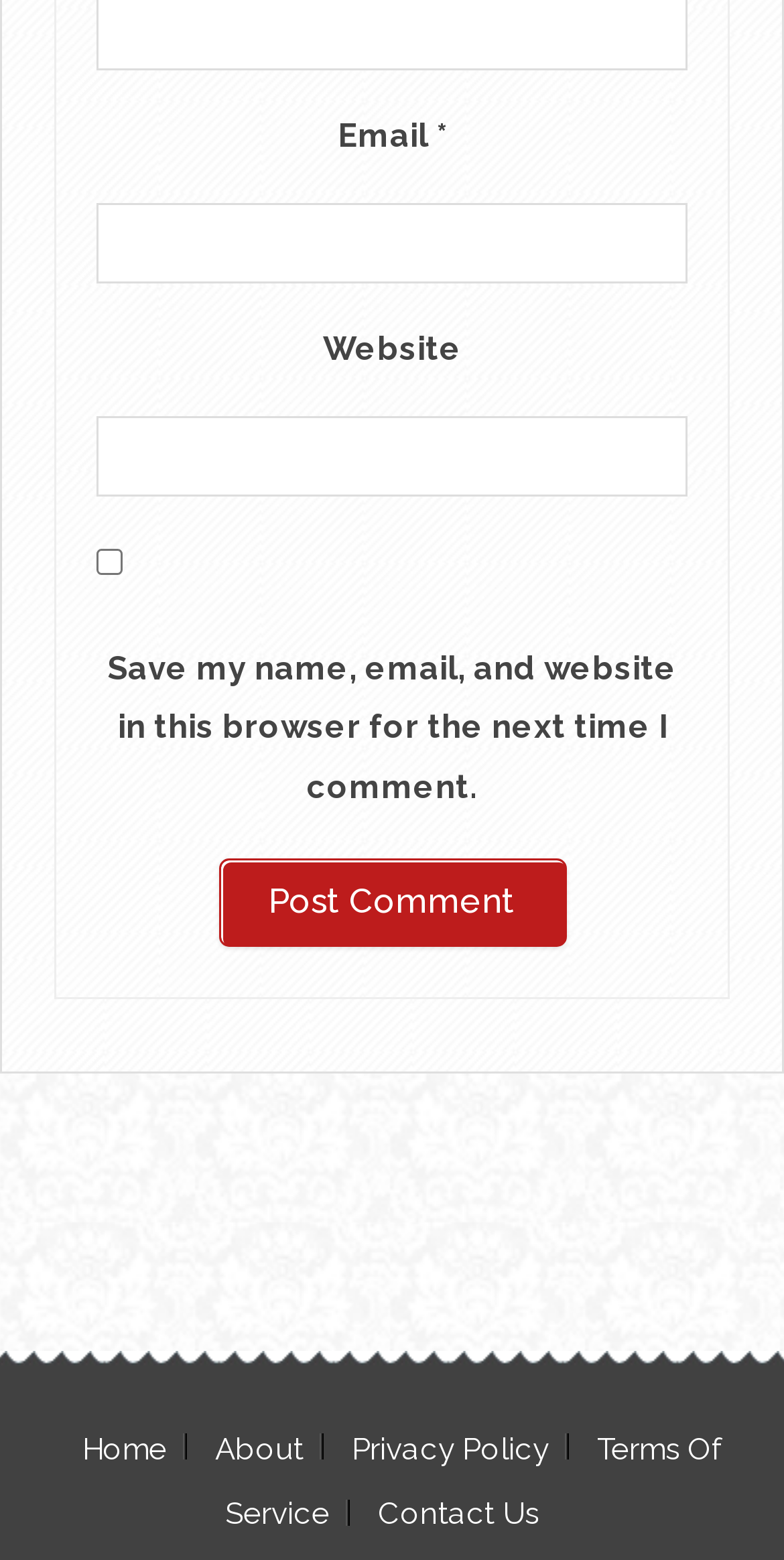What is the purpose of the checkbox?
Please give a detailed and elaborate explanation in response to the question.

The checkbox is located below the 'Email' and 'Website' input fields, and its label is 'Save my name, email, and website in this browser for the next time I comment.' This suggests that the purpose of the checkbox is to save the user's comment information for future use.